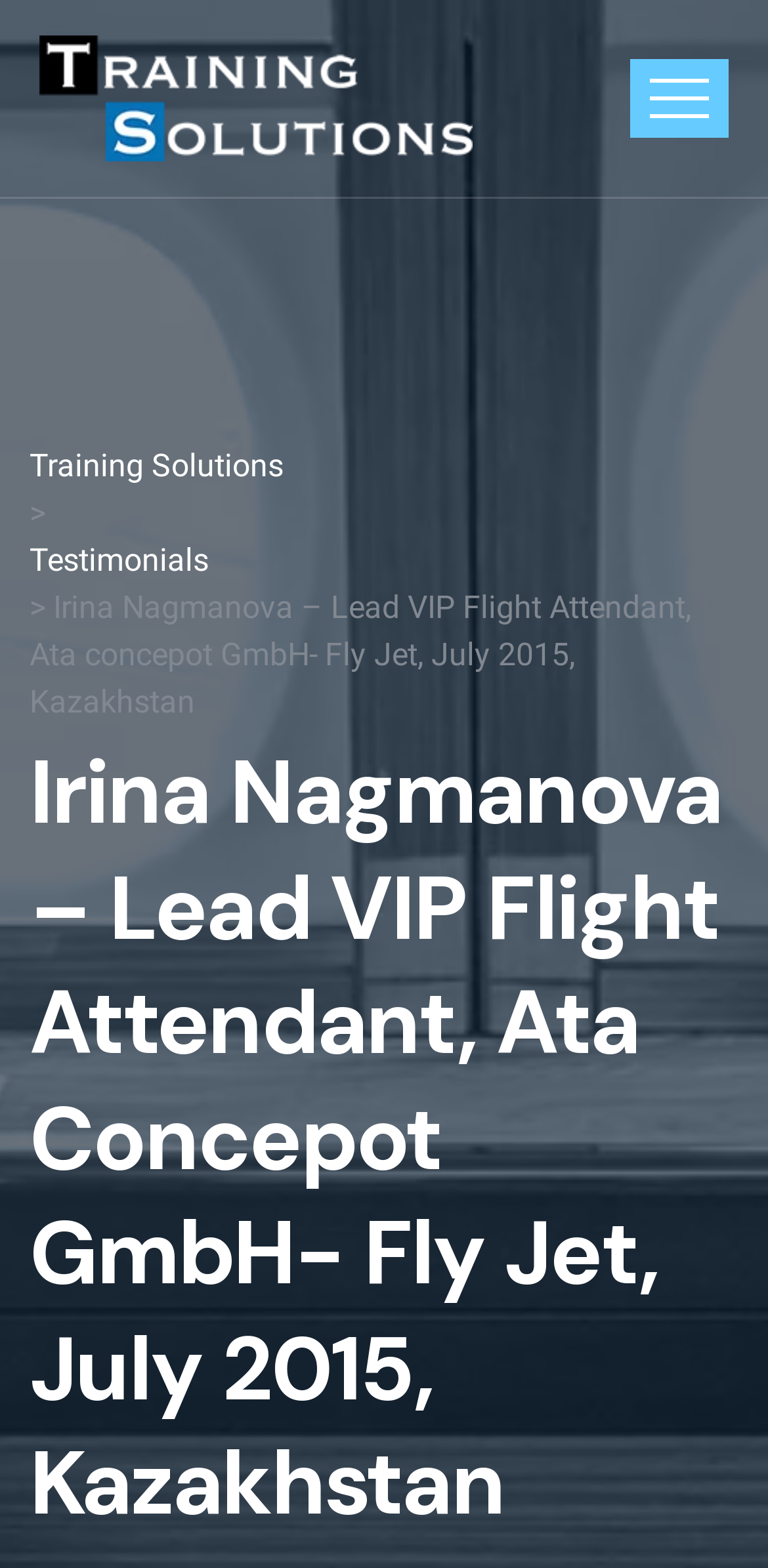What is the location where Irina Nagmanova received training?
Identify the answer in the screenshot and reply with a single word or phrase.

Kazakhstan